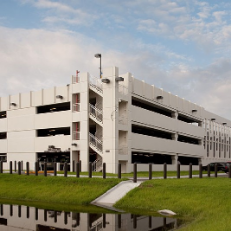Answer in one word or a short phrase: 
What is the purpose of the Price Performance Trade-off project?

Enhancing parking facilities